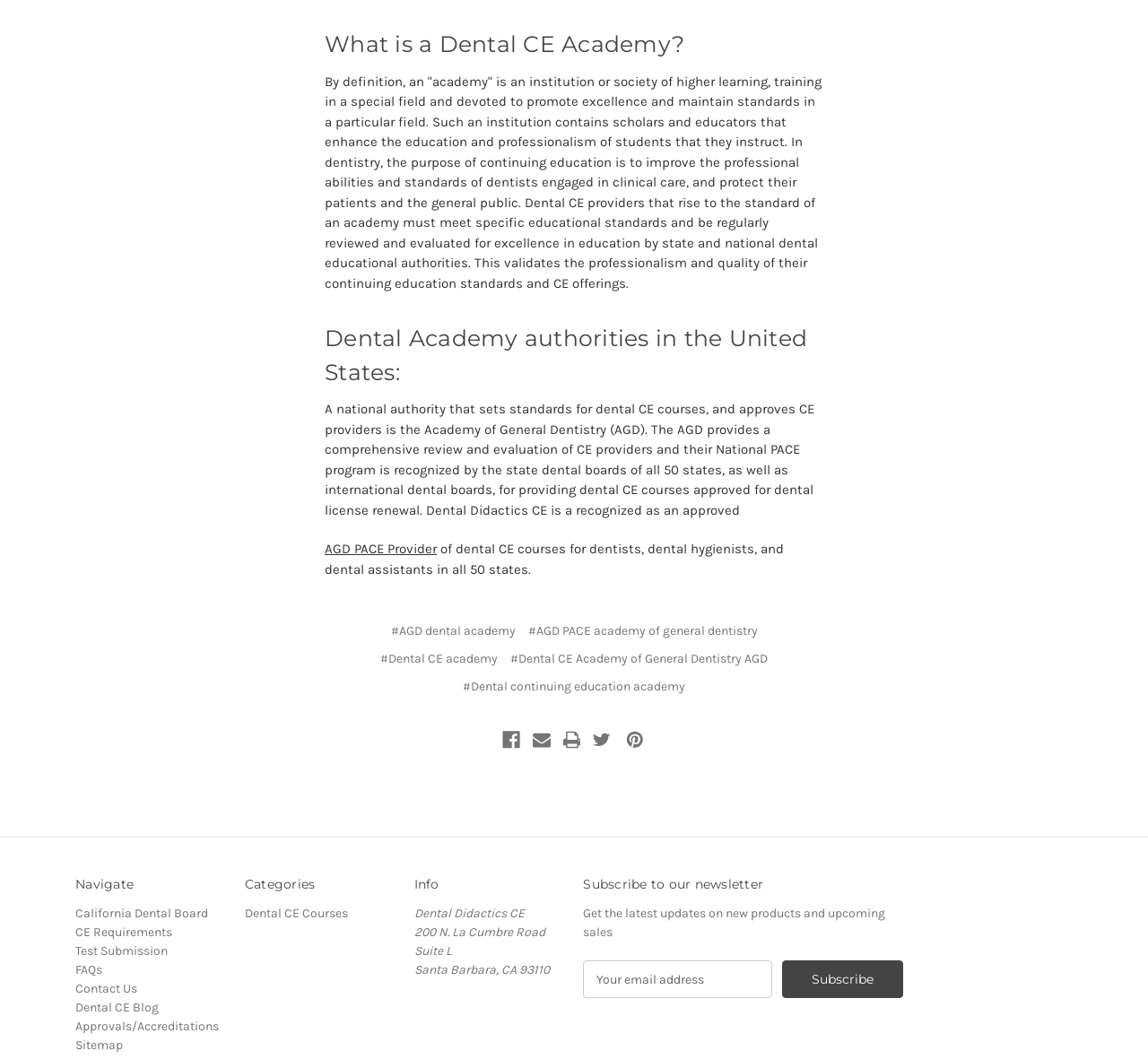Based on the provided description, "Weight Loss", find the bounding box of the corresponding UI element in the screenshot.

None